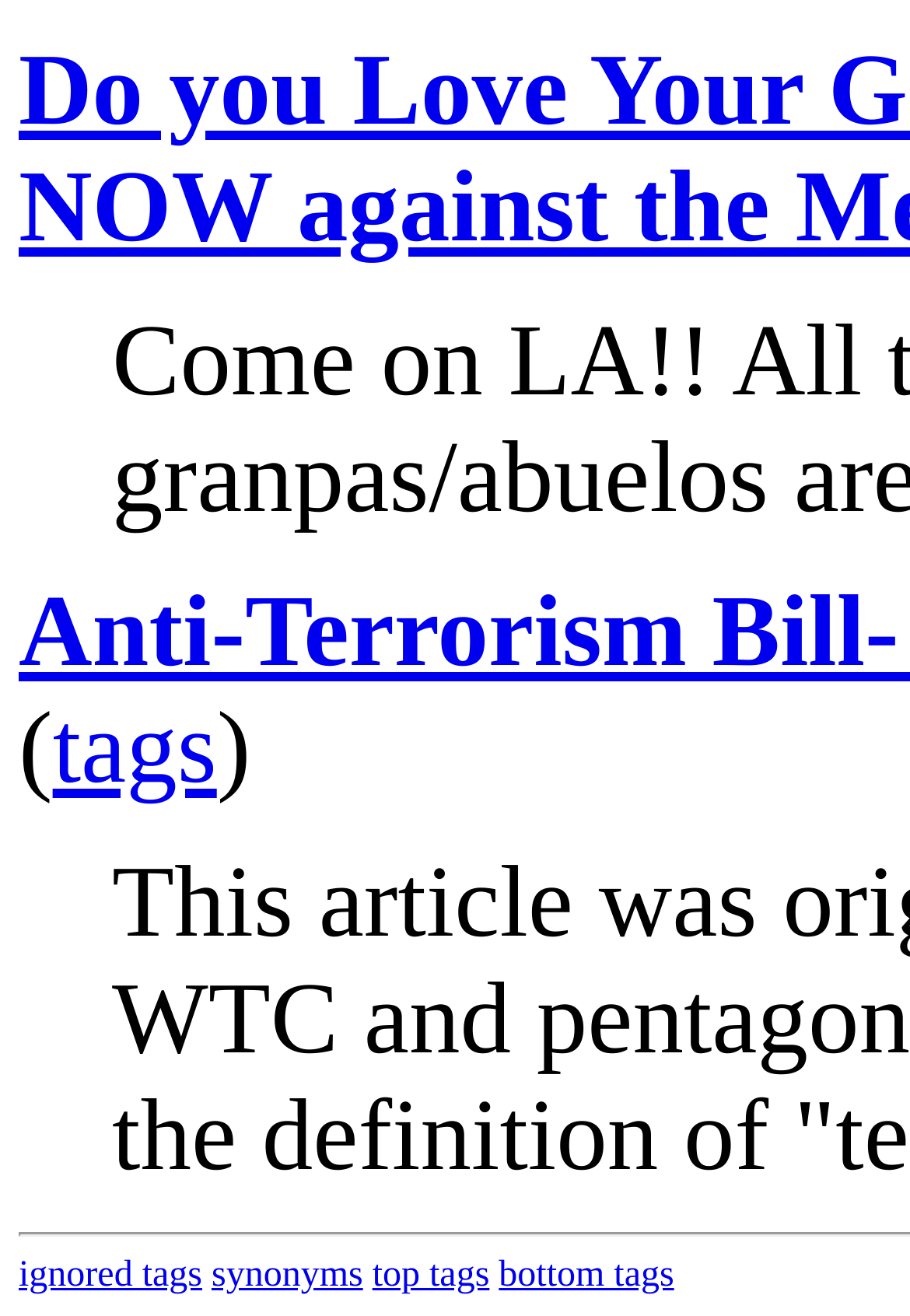What is the relationship between the static text '(' and the link 'tags'? Refer to the image and provide a one-word or short phrase answer.

They are adjacent